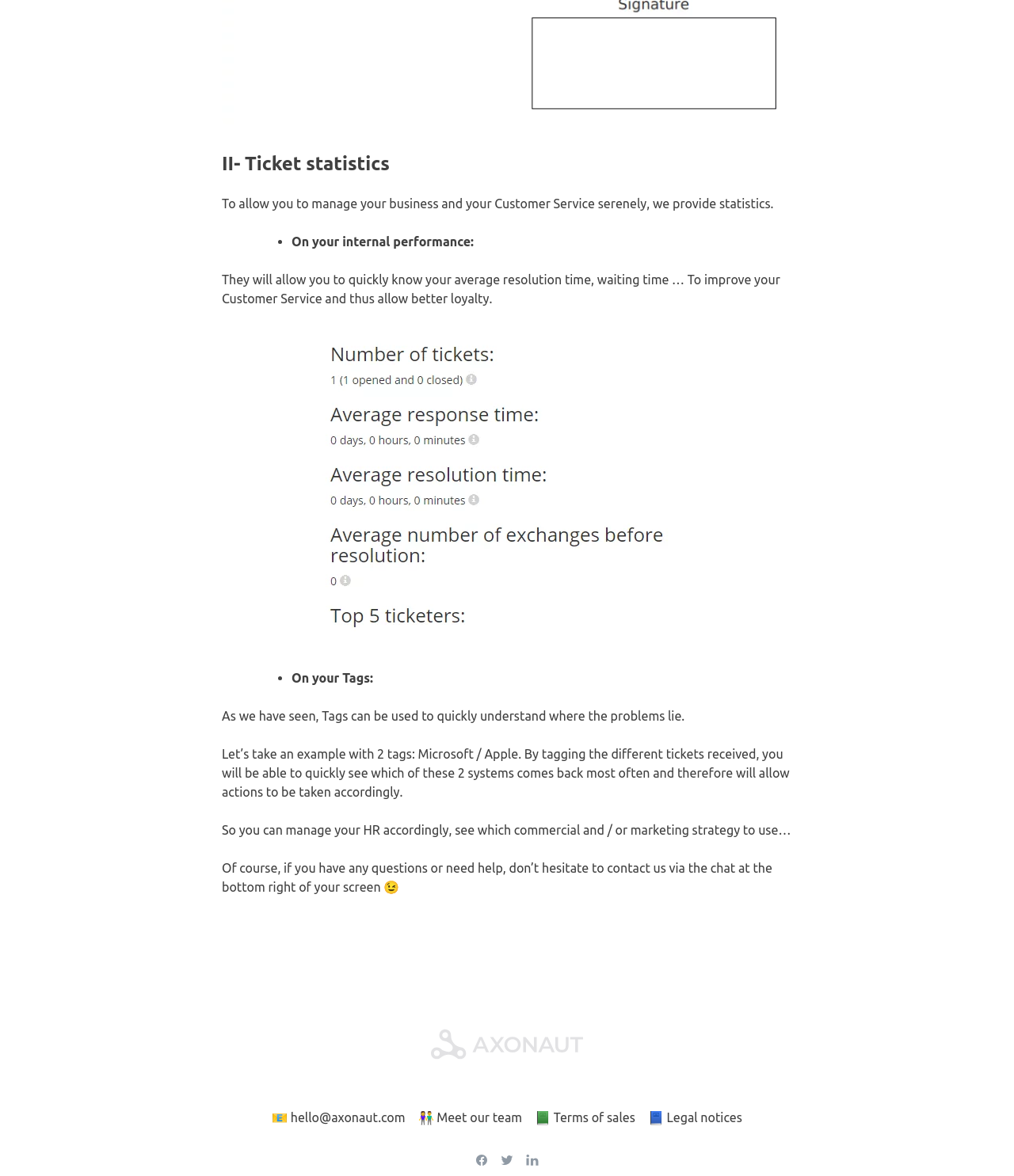Please provide a brief answer to the question using only one word or phrase: 
What is the main topic of the webpage?

Ticket statistics